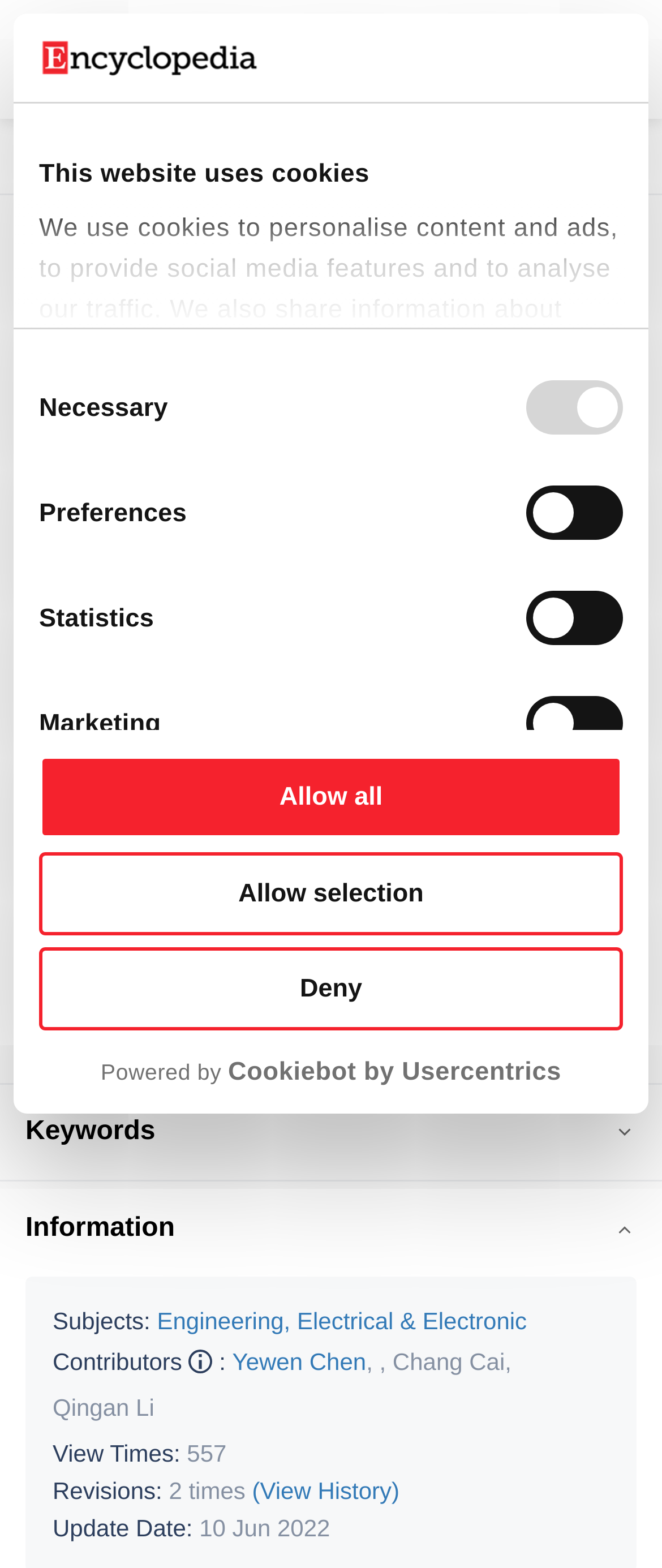Find the bounding box coordinates for the area that must be clicked to perform this action: "Click the 'Allow selection' button".

[0.059, 0.543, 0.941, 0.596]